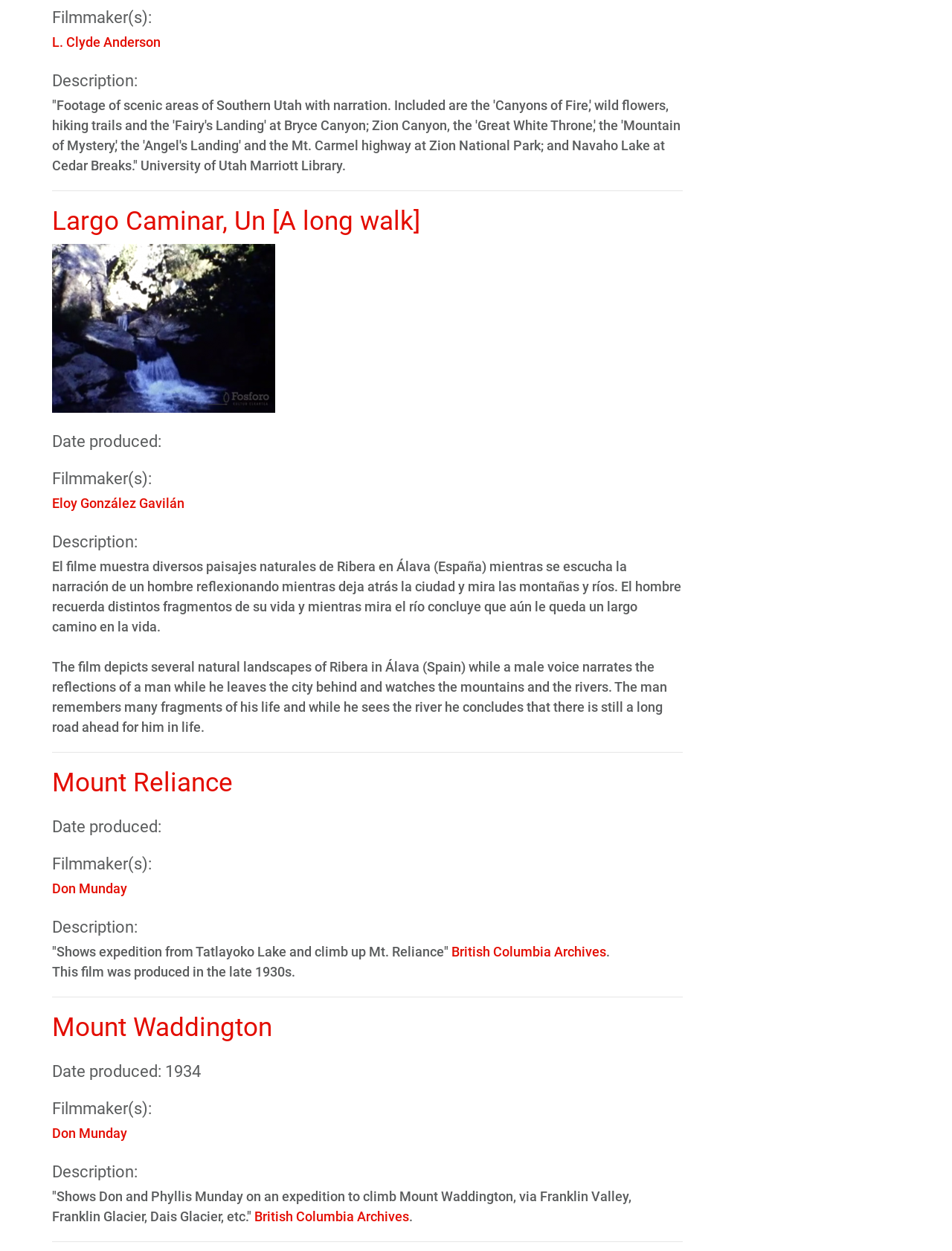Can you pinpoint the bounding box coordinates for the clickable element required for this instruction: "Click on the link 'L. Clyde Anderson'"? The coordinates should be four float numbers between 0 and 1, i.e., [left, top, right, bottom].

[0.055, 0.027, 0.169, 0.04]